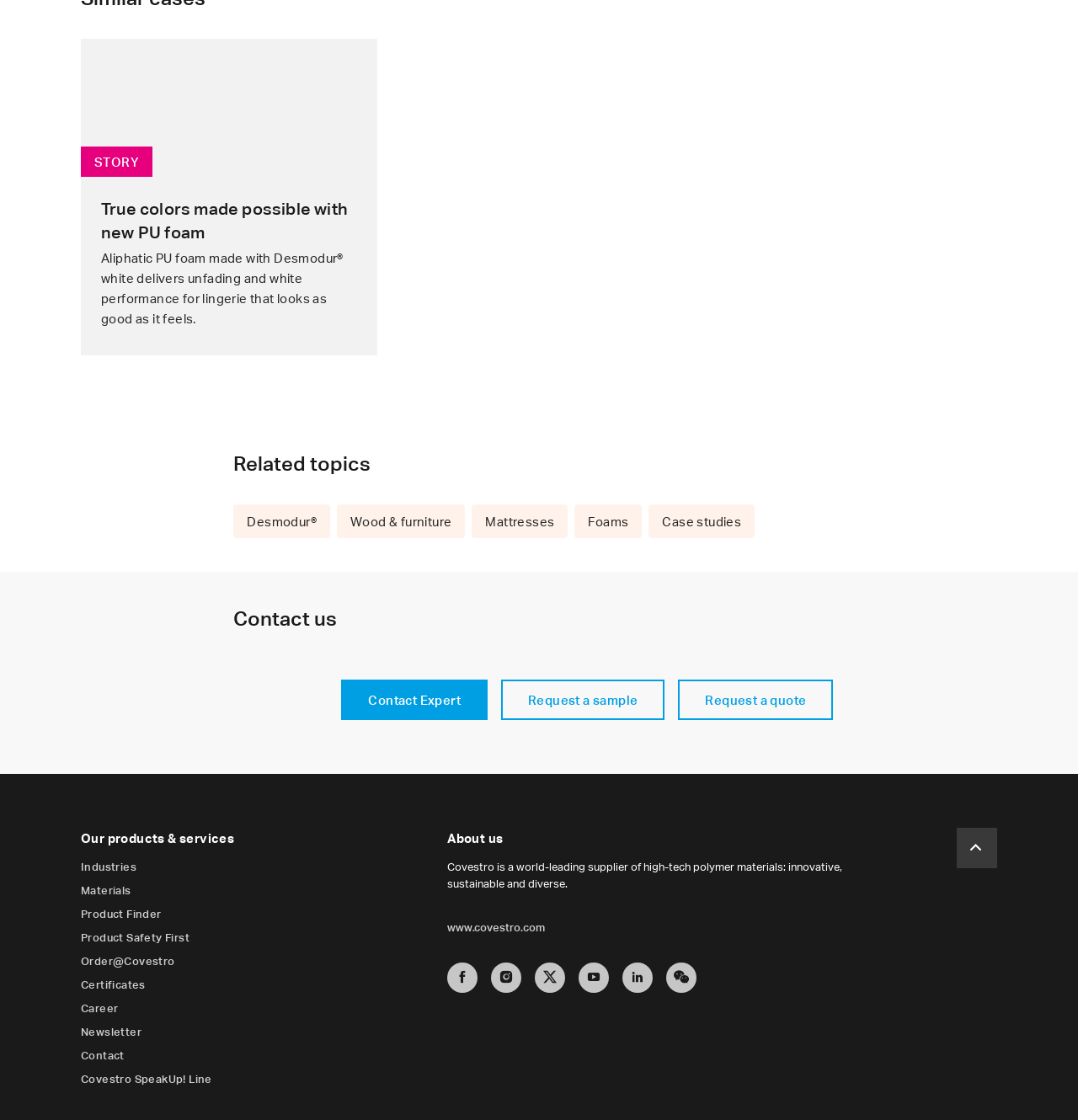Use a single word or phrase to answer this question: 
What is the main topic of the story?

PU foam